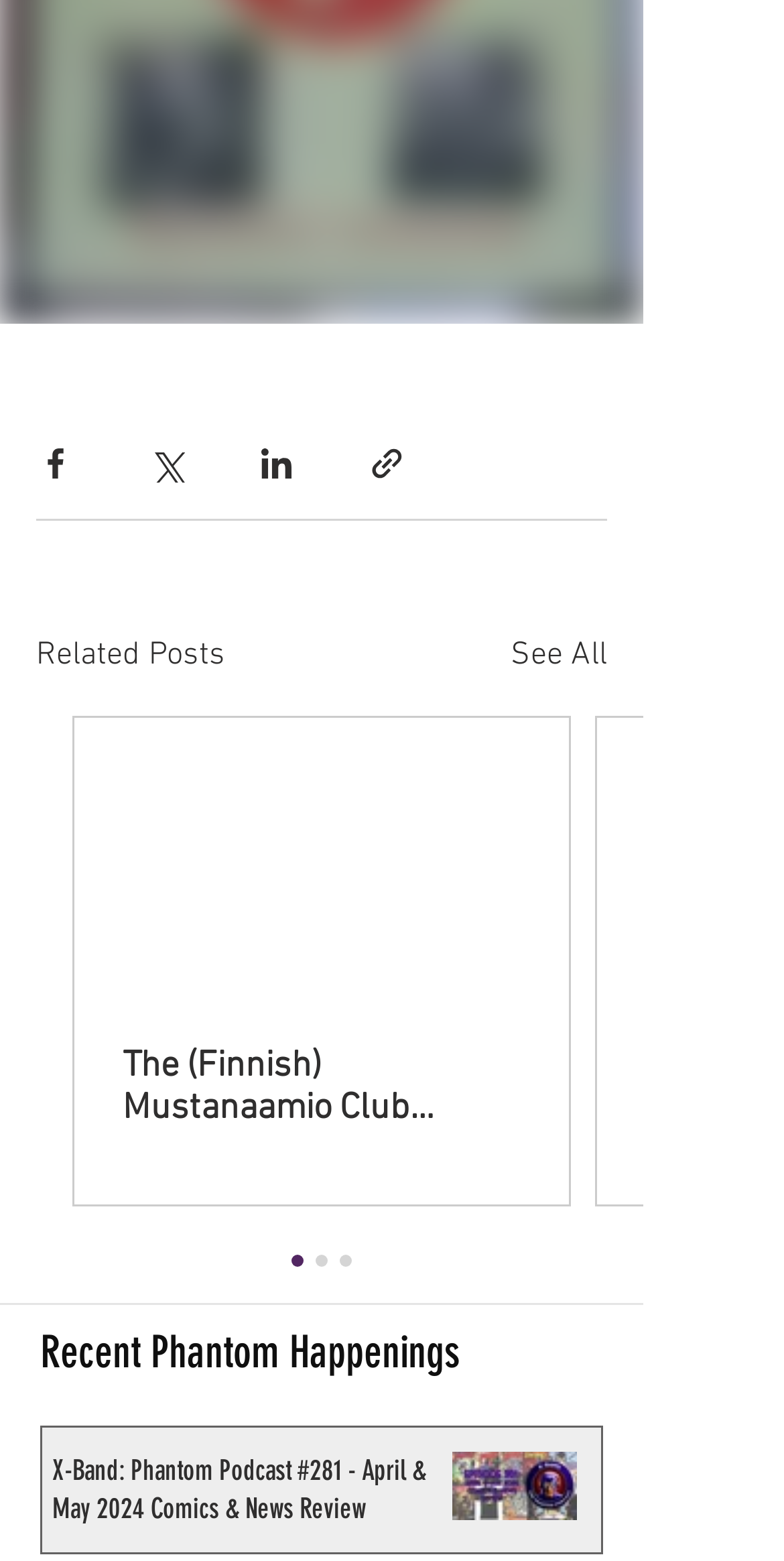For the following element description, predict the bounding box coordinates in the format (top-left x, top-left y, bottom-right x, bottom-right y). All values should be floating point numbers between 0 and 1. Description: See All

[0.651, 0.405, 0.774, 0.436]